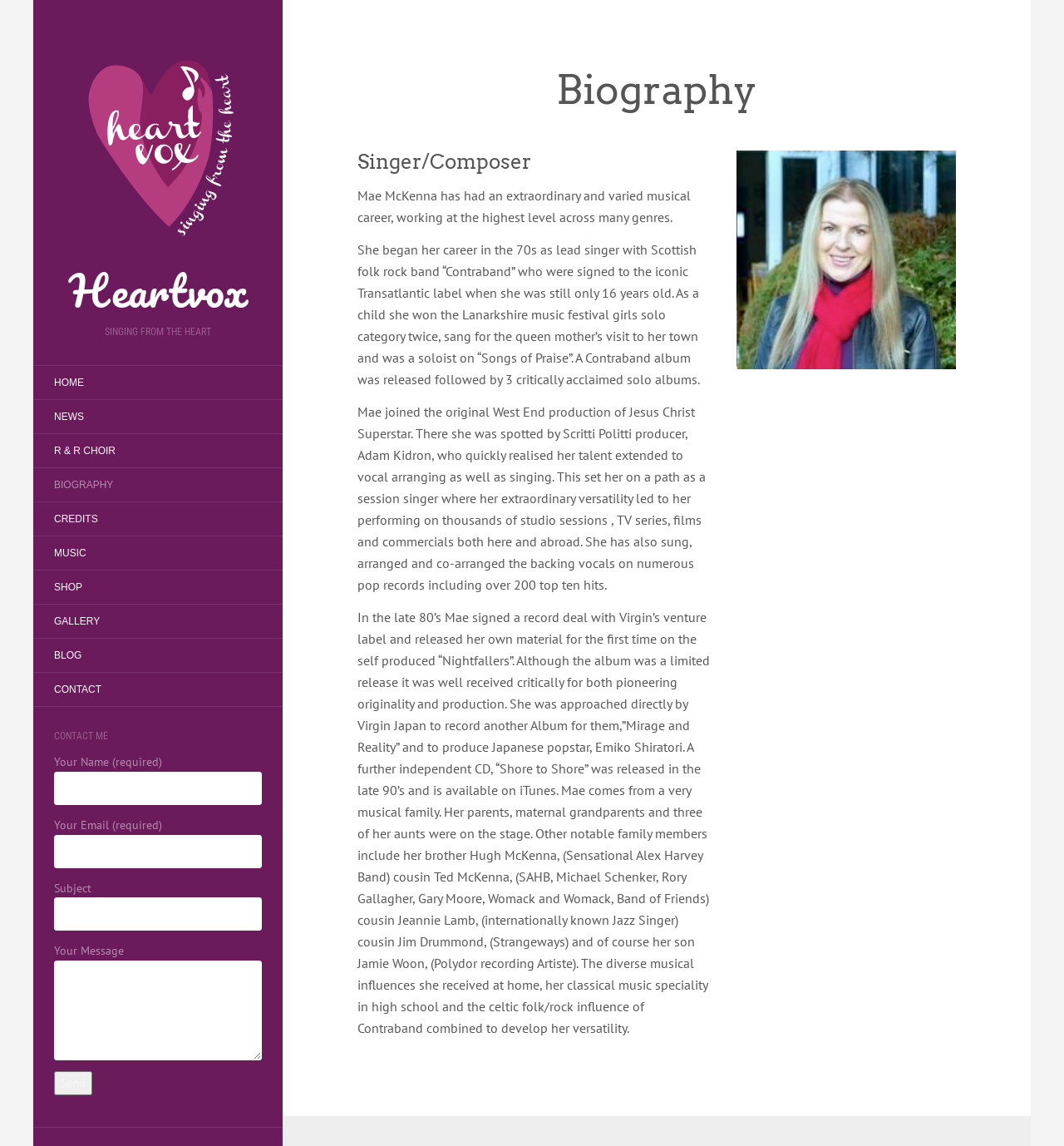Indicate the bounding box coordinates of the clickable region to achieve the following instruction: "Click the CONTACT link."

[0.031, 0.589, 0.115, 0.614]